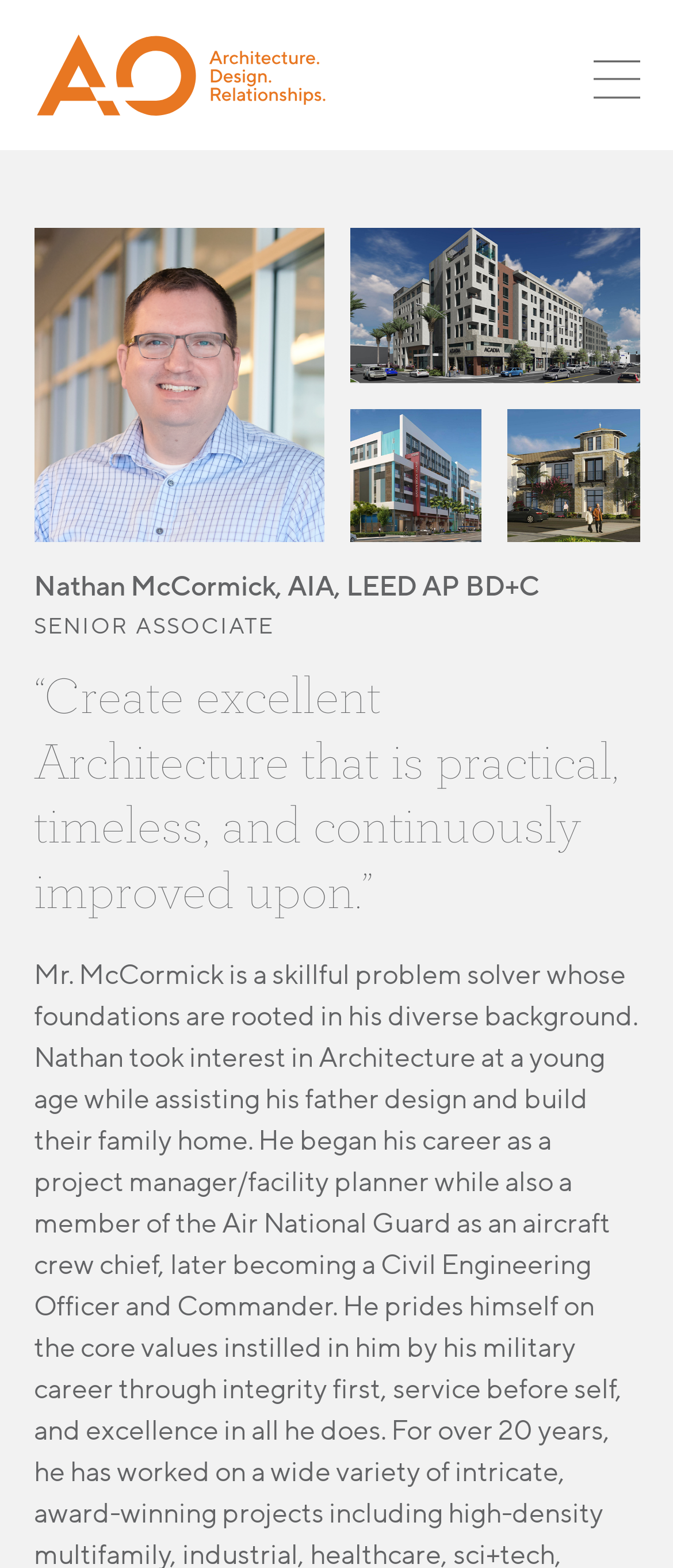How many years of experience does Nathan McCormick have?
Look at the image and provide a short answer using one word or a phrase.

Over 20 years